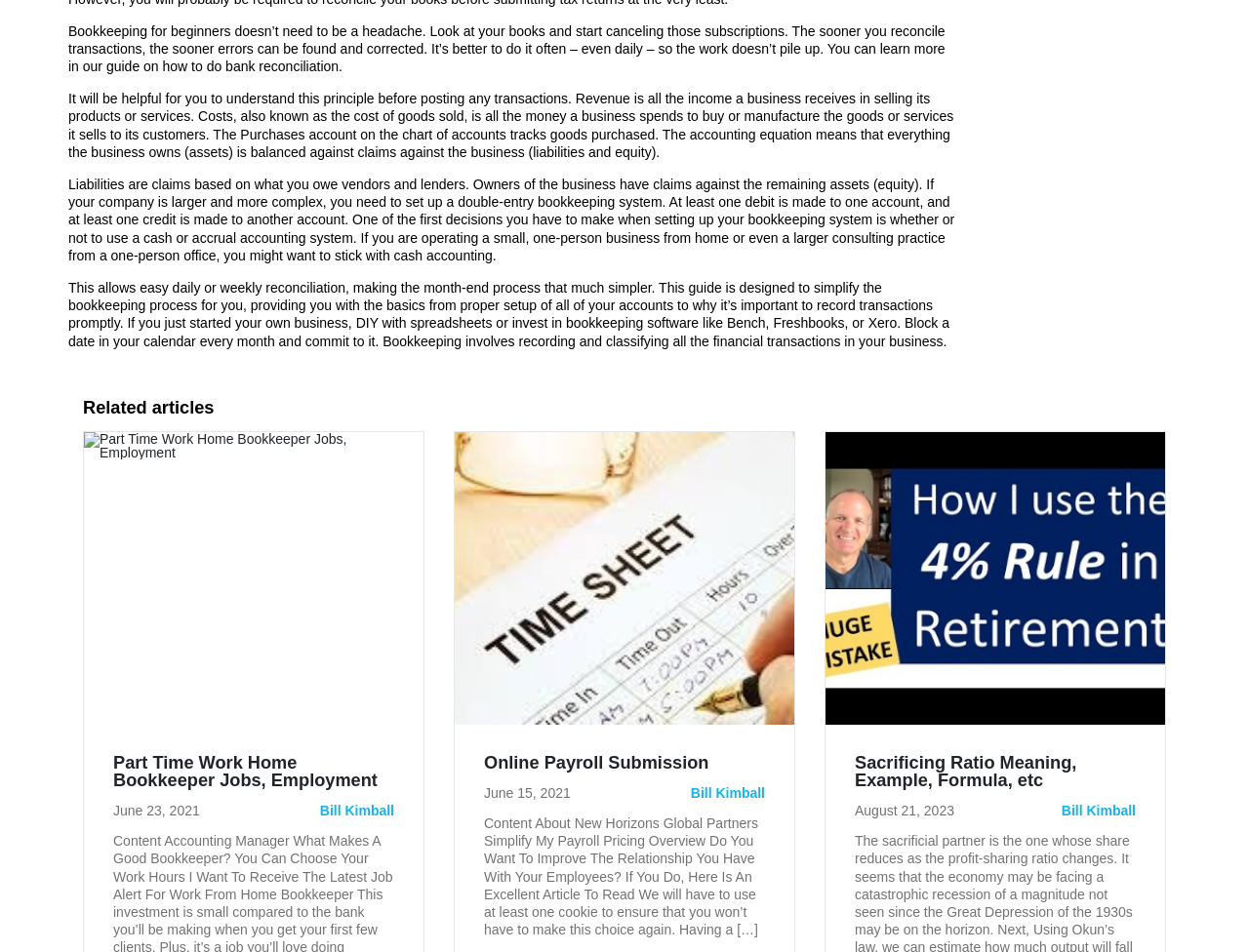Please give a succinct answer using a single word or phrase:
What are liabilities in accounting?

Claims based on what you owe